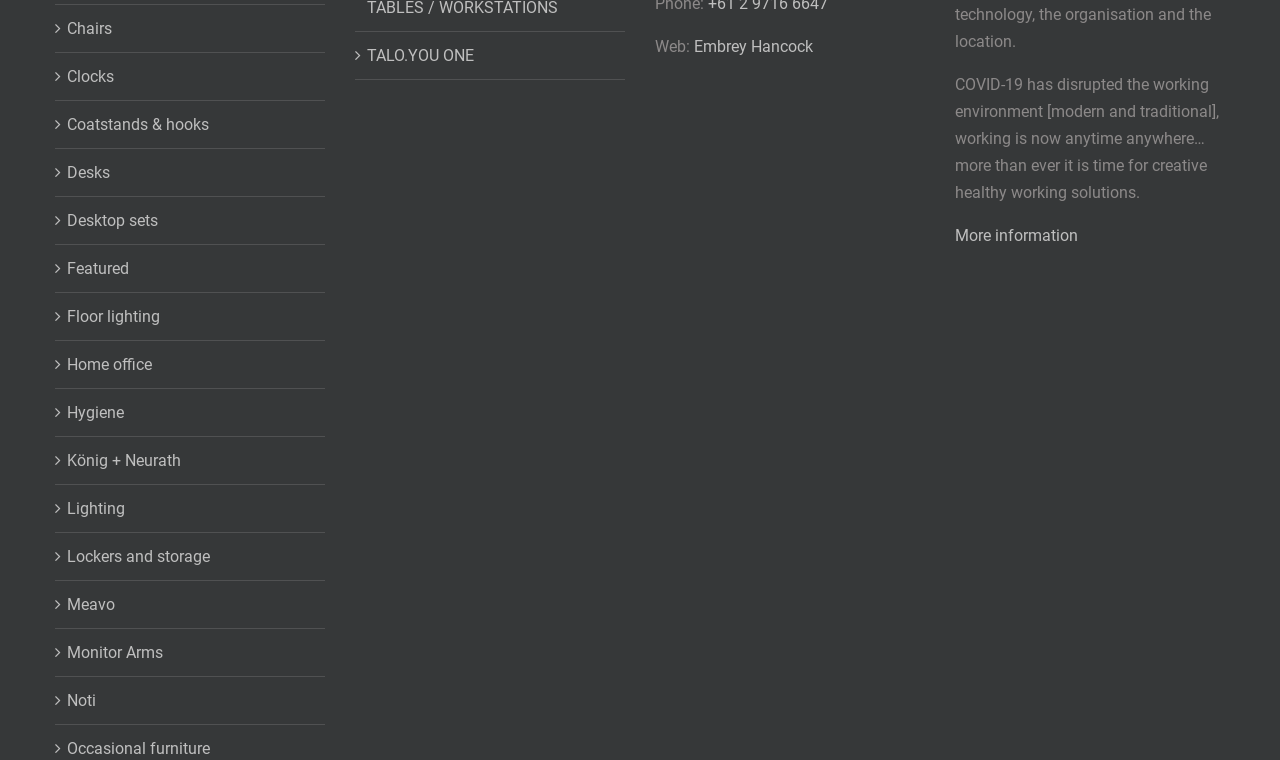Given the description Lockers and storage, predict the bounding box coordinates of the UI element. Ensure the coordinates are in the format (top-left x, top-left y, bottom-right x, bottom-right y) and all values are between 0 and 1.

[0.052, 0.714, 0.246, 0.75]